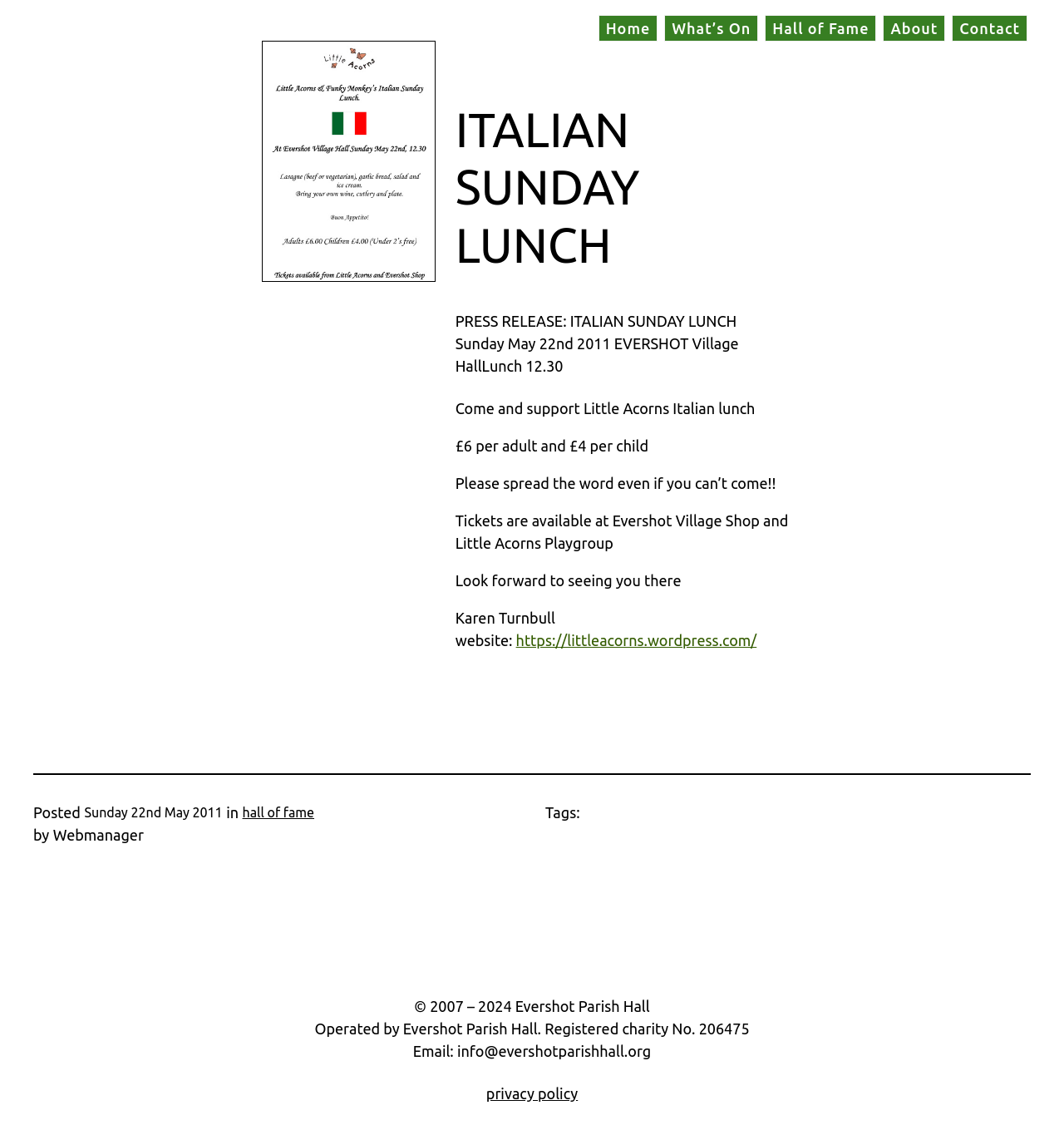Given the description of a UI element: "Request A Quote", identify the bounding box coordinates of the matching element in the webpage screenshot.

None